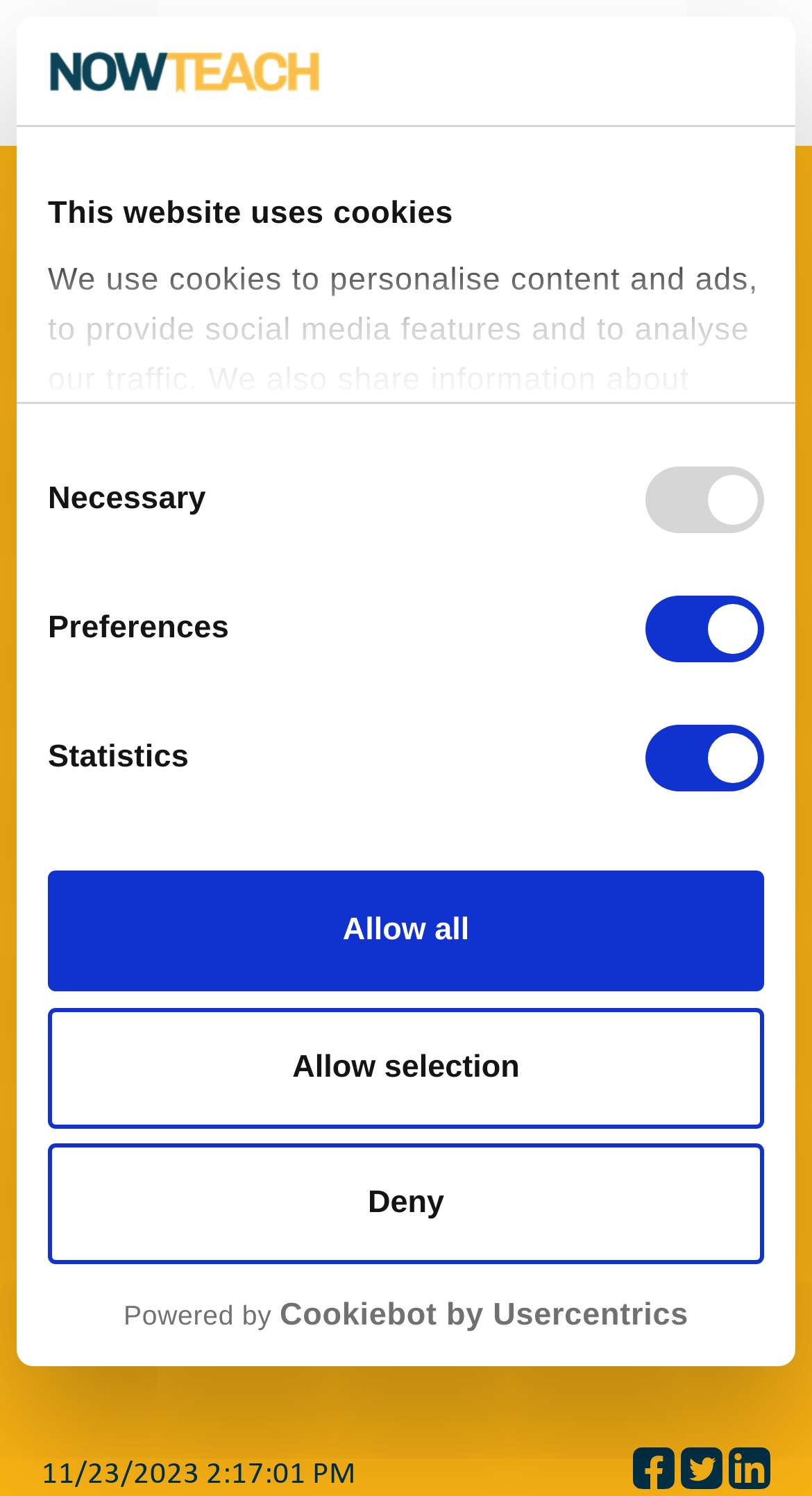Locate the bounding box coordinates of the element I should click to achieve the following instruction: "Click the 'now teach logo' link".

[0.311, 0.033, 0.699, 0.065]